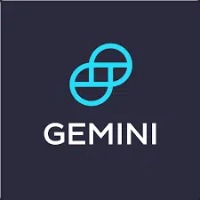What type of services does Gemini offer?
Please provide a single word or phrase answer based on the image.

Buying, selling, and earning interest